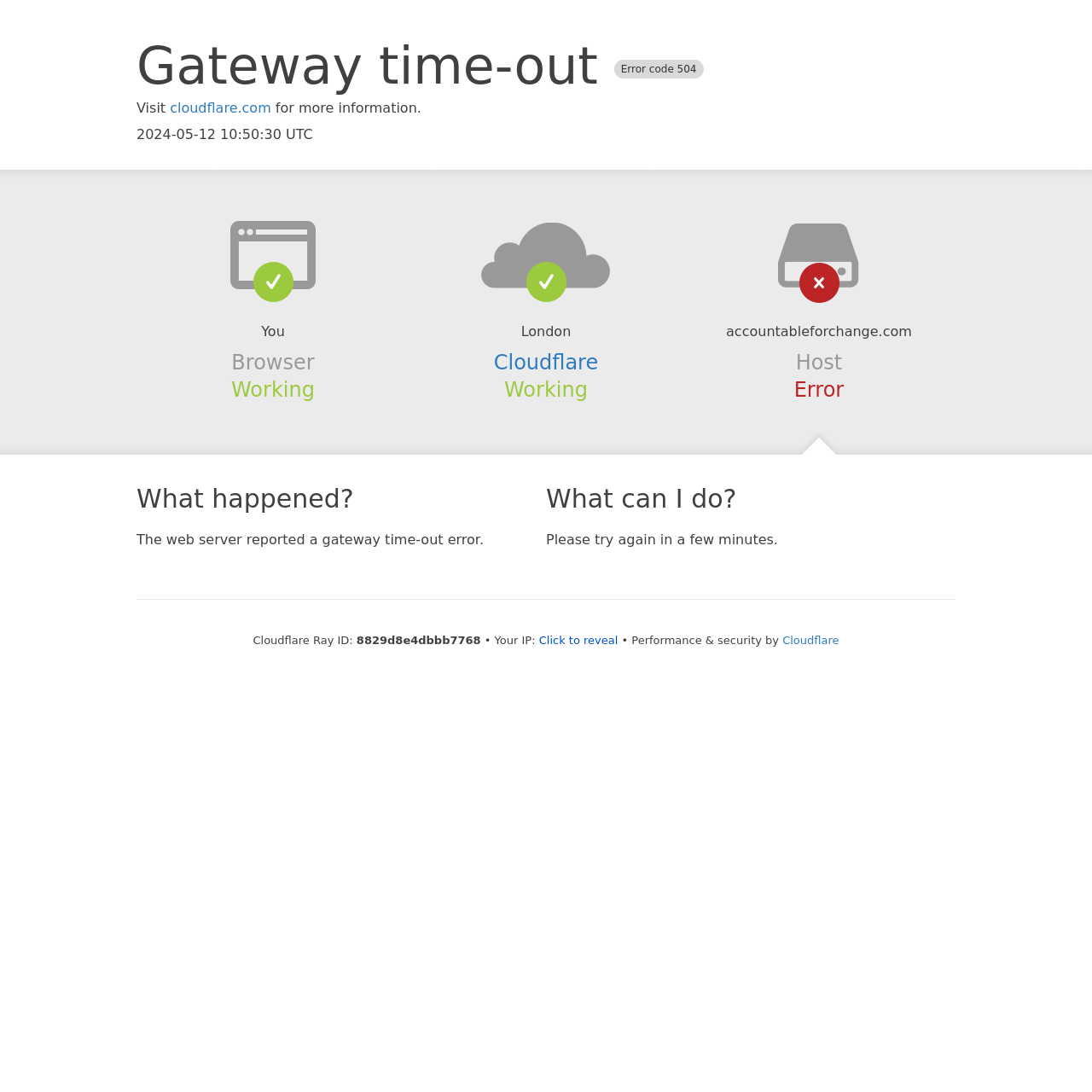What is the current time?
Based on the image, please offer an in-depth response to the question.

The current time is displayed as '2024-05-12 10:50:30 UTC' on the webpage, which is likely the time when the error occurred.